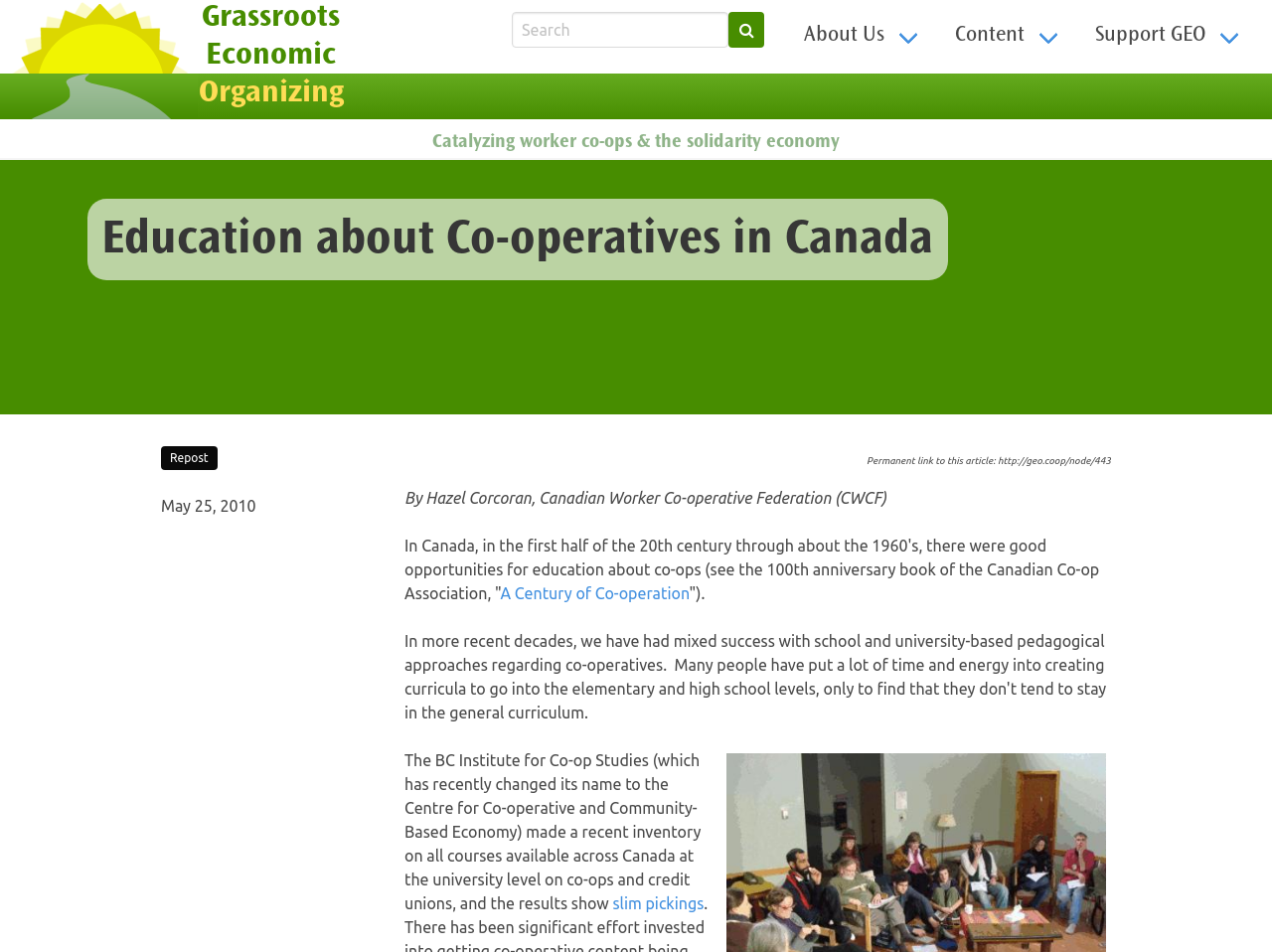Respond to the question below with a single word or phrase: What is the name of the book mentioned in the article?

A Century of Co-operation